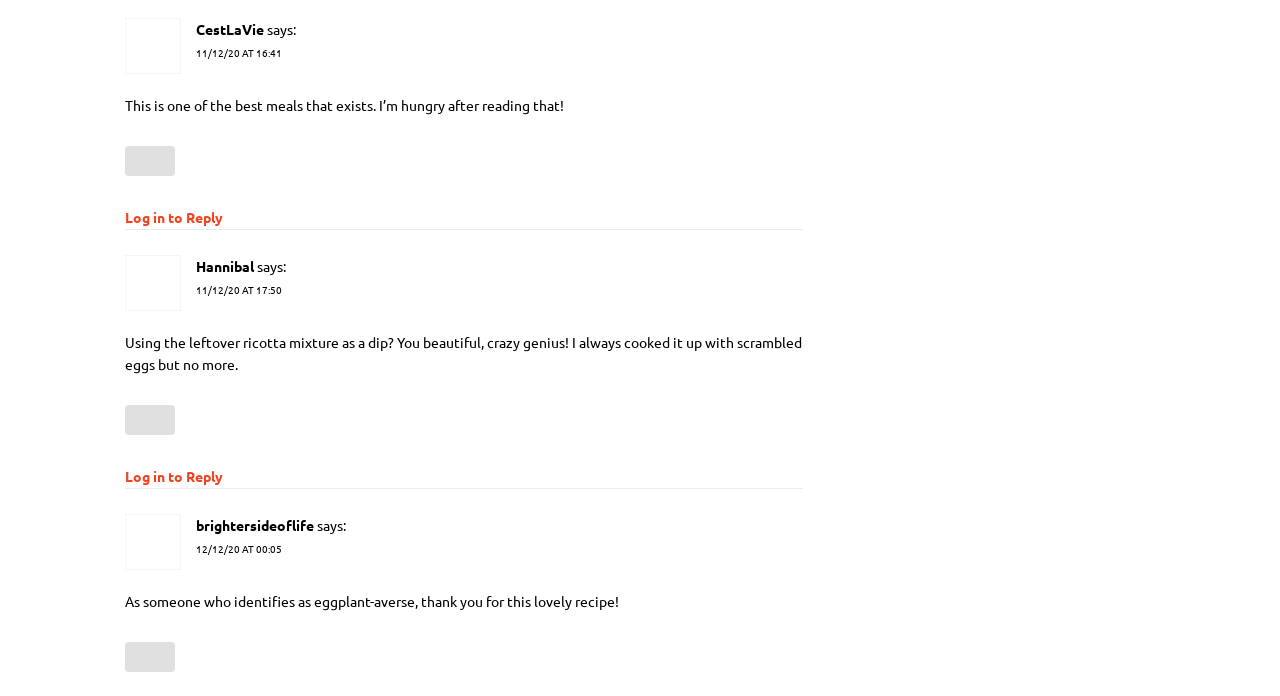Locate the bounding box coordinates of the area where you should click to accomplish the instruction: "Click the 'Log in to Reply' link".

[0.098, 0.299, 0.174, 0.325]